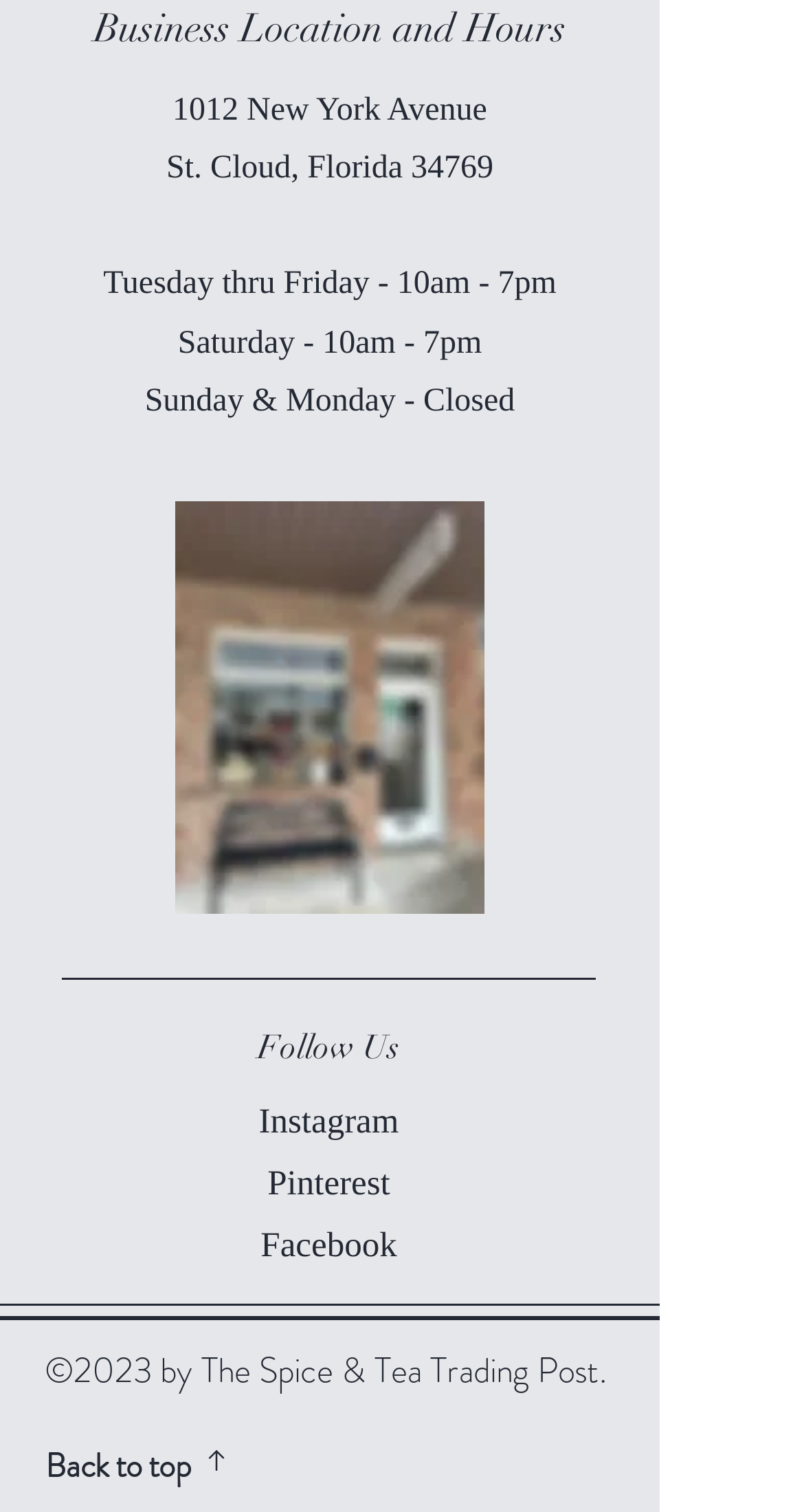Using the provided element description: "Back to top", identify the bounding box coordinates. The coordinates should be four floats between 0 and 1 in the order [left, top, right, bottom].

[0.056, 0.953, 0.238, 0.984]